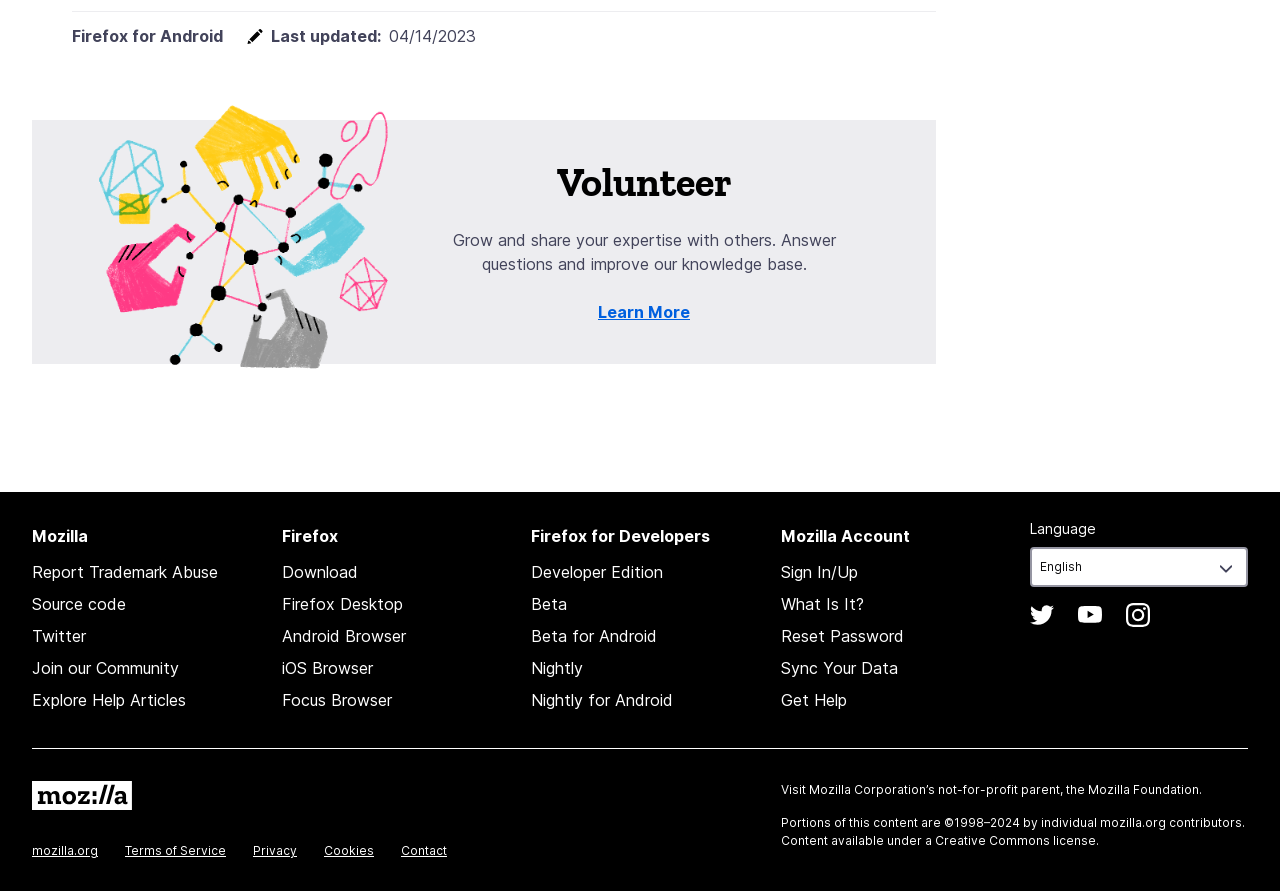Answer briefly with one word or phrase:
What is the language selection option located at?

Top right corner